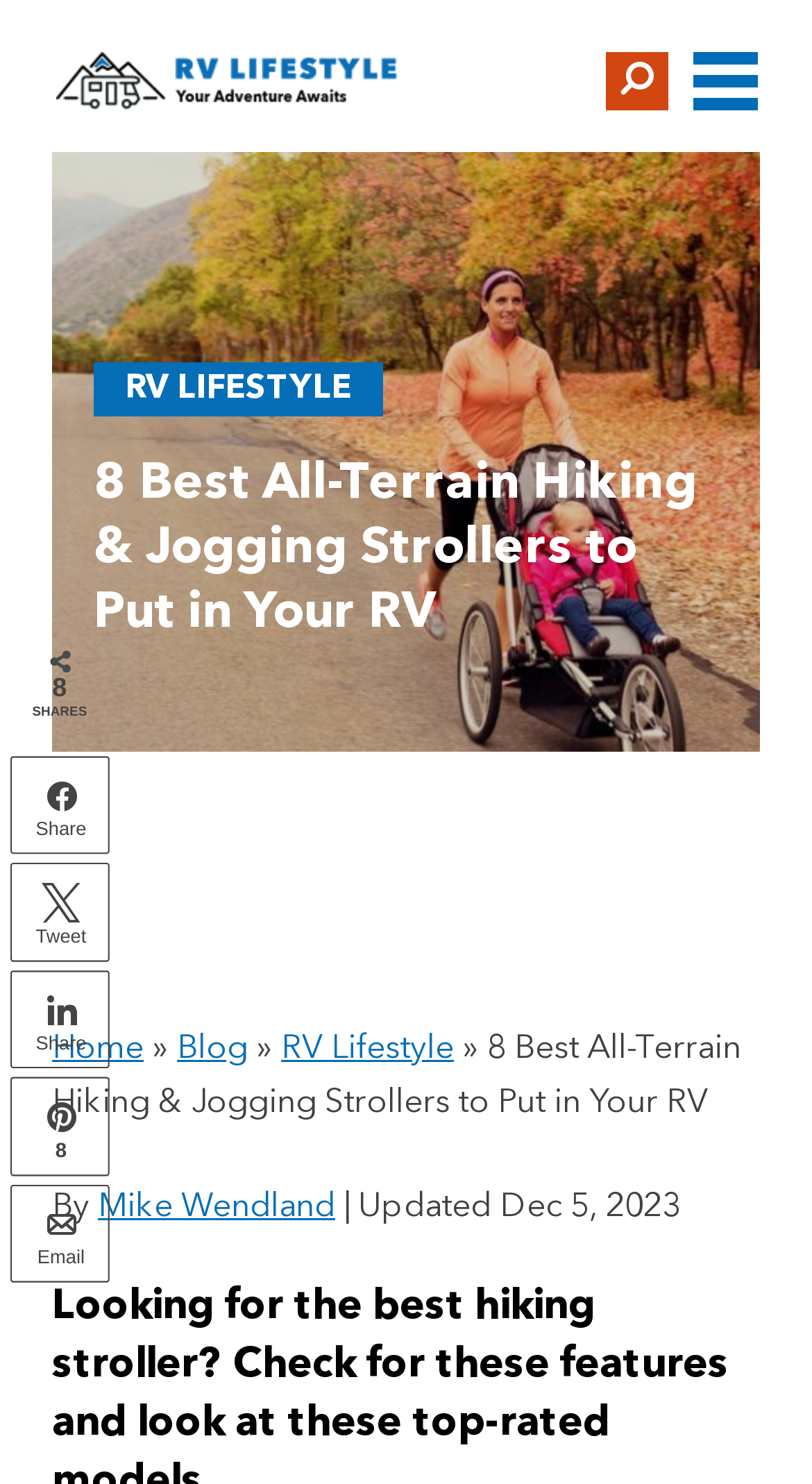Using the description: "Home", identify the bounding box of the corresponding UI element in the screenshot.

[0.064, 0.696, 0.177, 0.718]